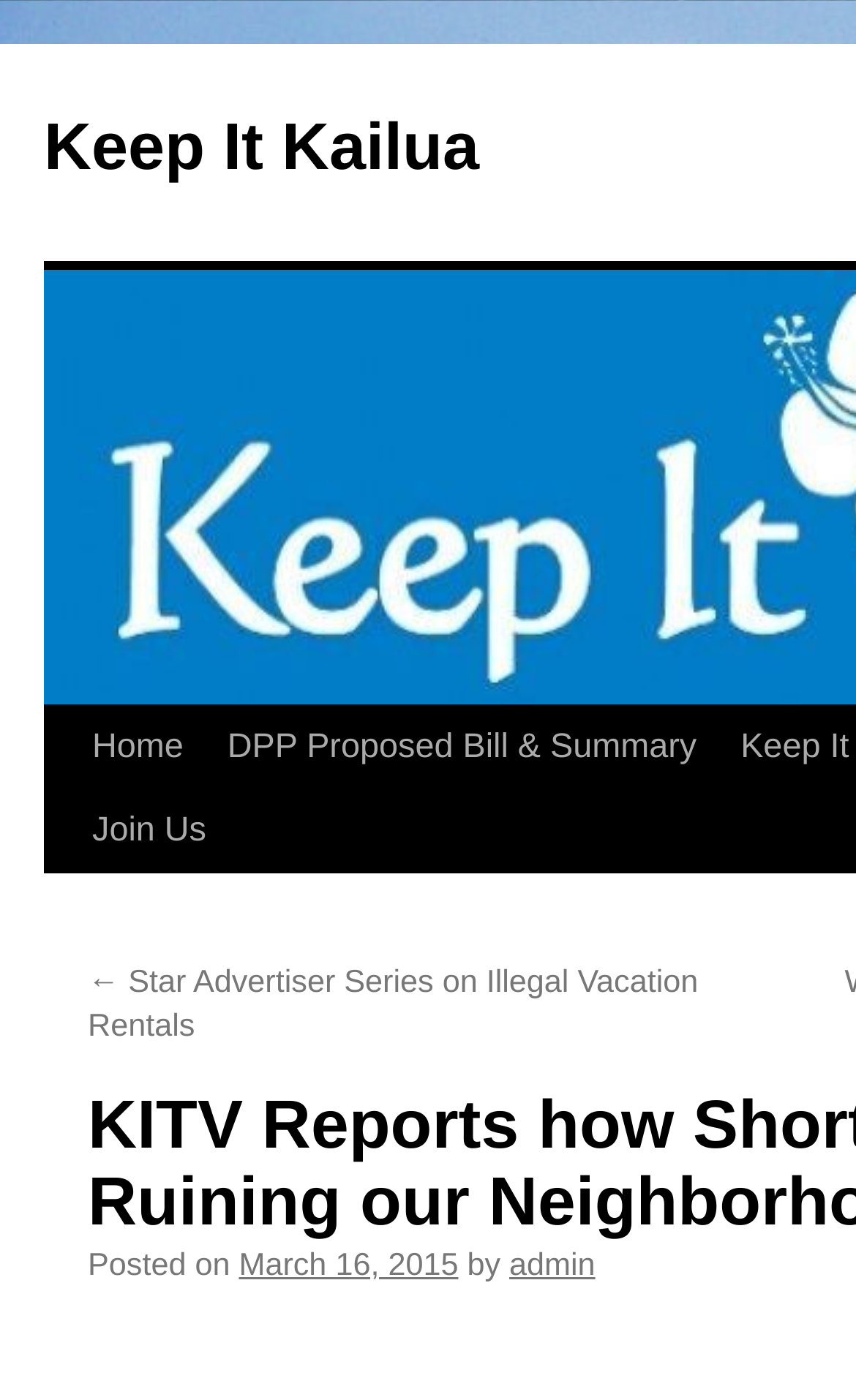Respond to the question below with a single word or phrase:
What is the first link on the webpage?

Keep It Kailua